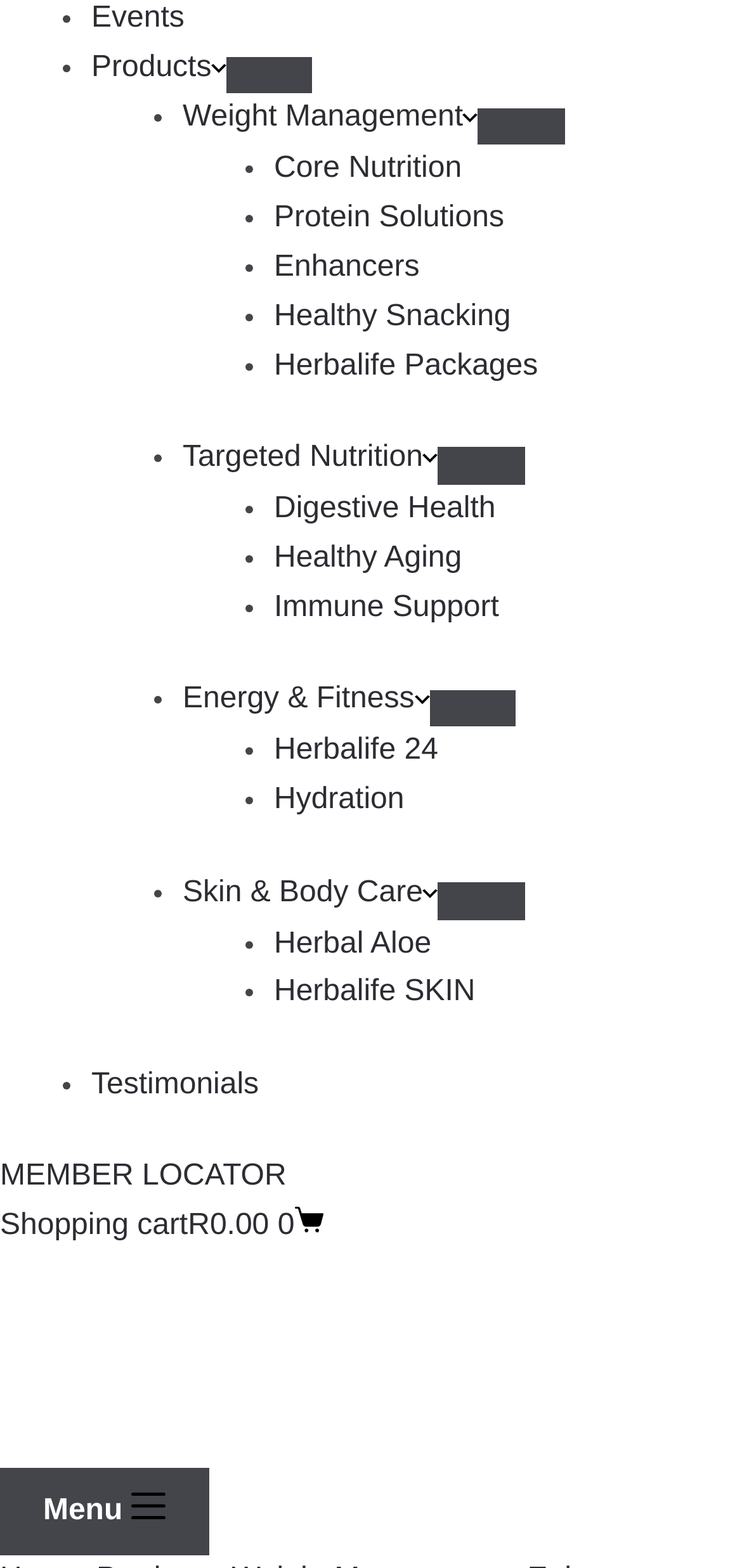How many tablets are in the product?
Use the image to give a comprehensive and detailed response to the question.

I found the text '90 Tablets' on the webpage, which indicates the quantity of tablets in the product.